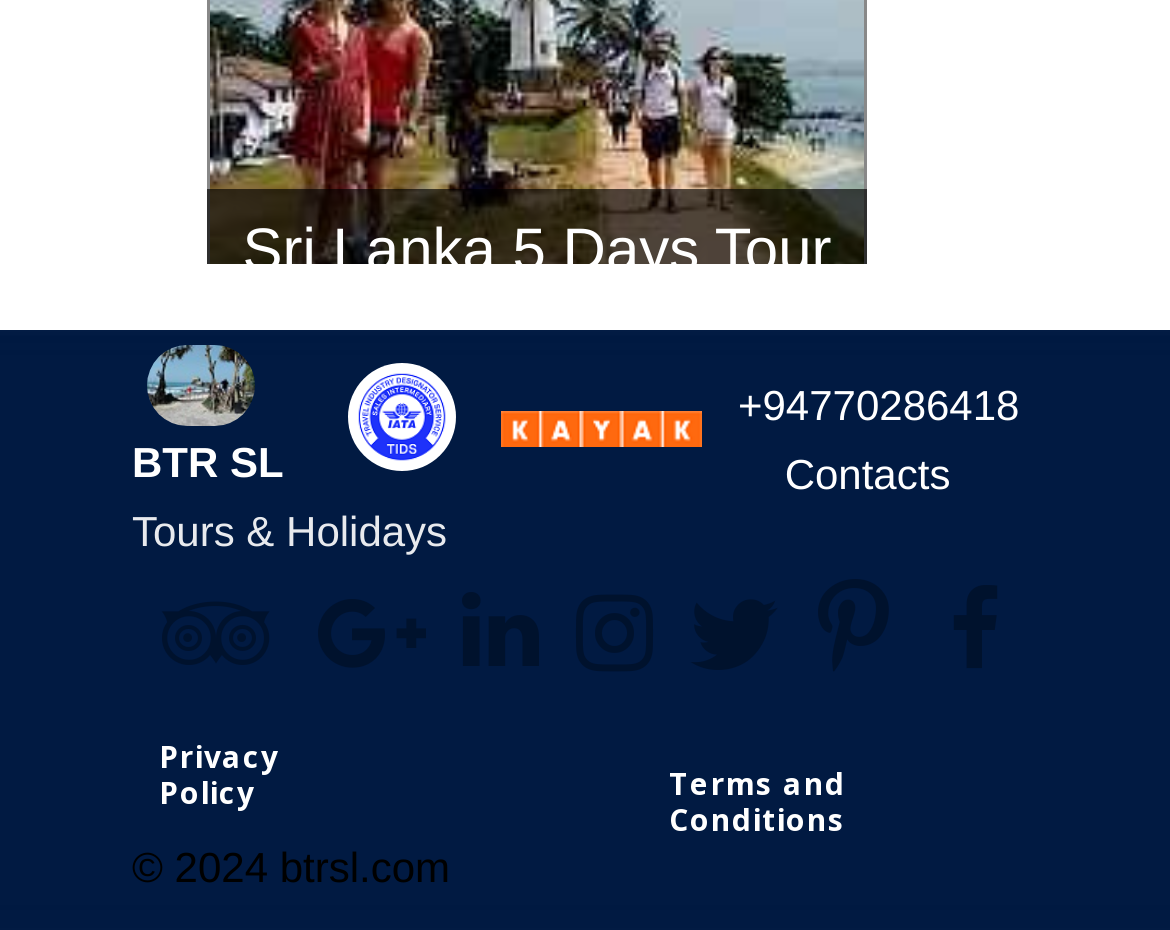Look at the image and answer the question in detail:
How many social media links are there?

I counted the number of social media links displayed on the webpage, which are Facebook, Twitter, Instagram, Pinterest, and another one without an icon. Therefore, there are 5 social media links.